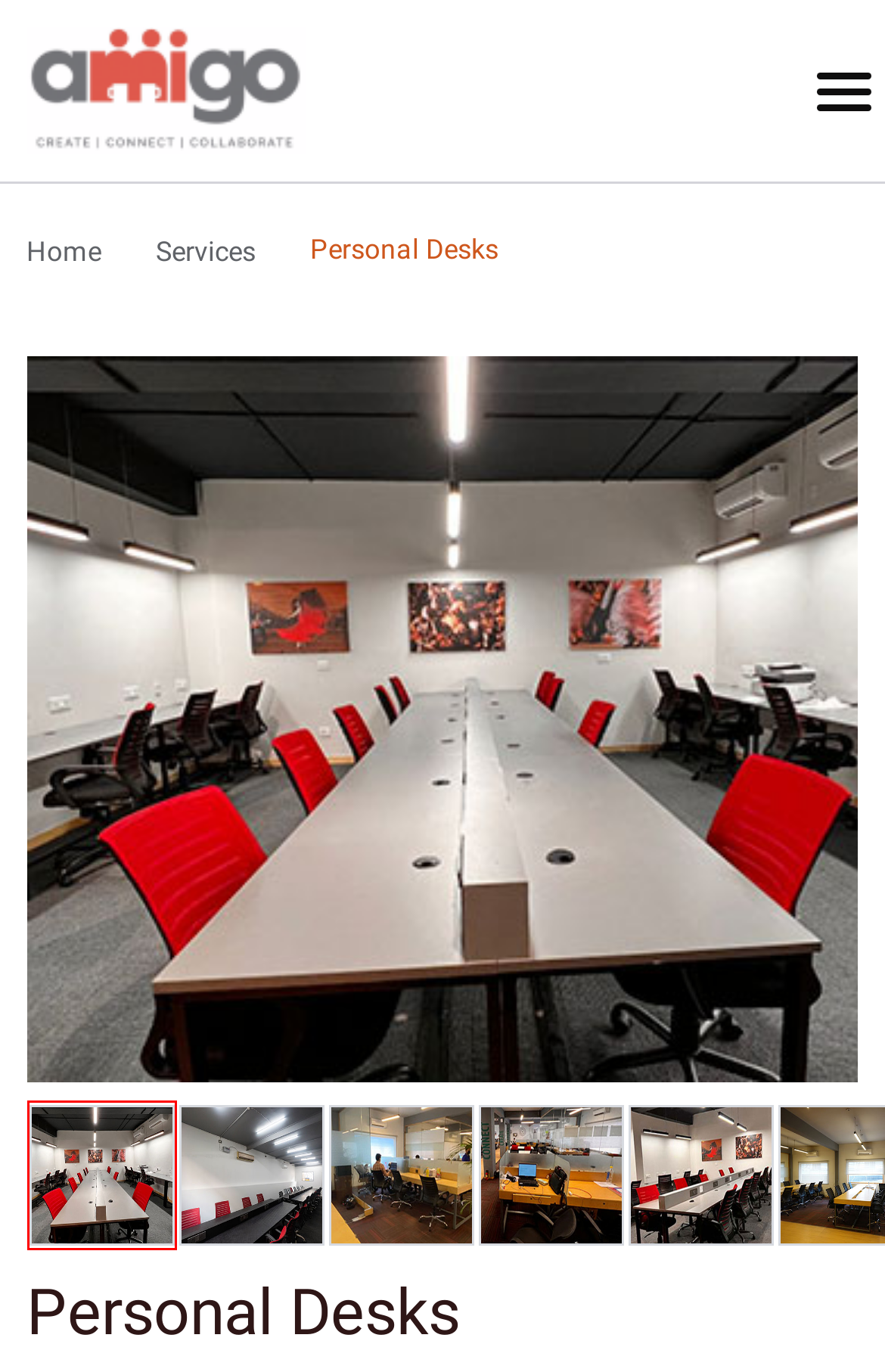Create a detailed summary of the webpage's content and design.

The webpage is about Personal Desks at Amigo Coworking Space. At the top left corner, there is a logo of Amigo Coworking Space, which is also a link. Next to the logo, there are two links, "Home" and "Services", positioned horizontally. 

Below these links, there is a heading "Personal Desks" that spans across the top of the page. 

The main content of the page features five images, arranged horizontally, showcasing different aspects of the personal desks. These images are positioned at the middle of the page.

At the very bottom of the page, there is another heading "Personal Desks", which seems to be a footer or a title for the page.